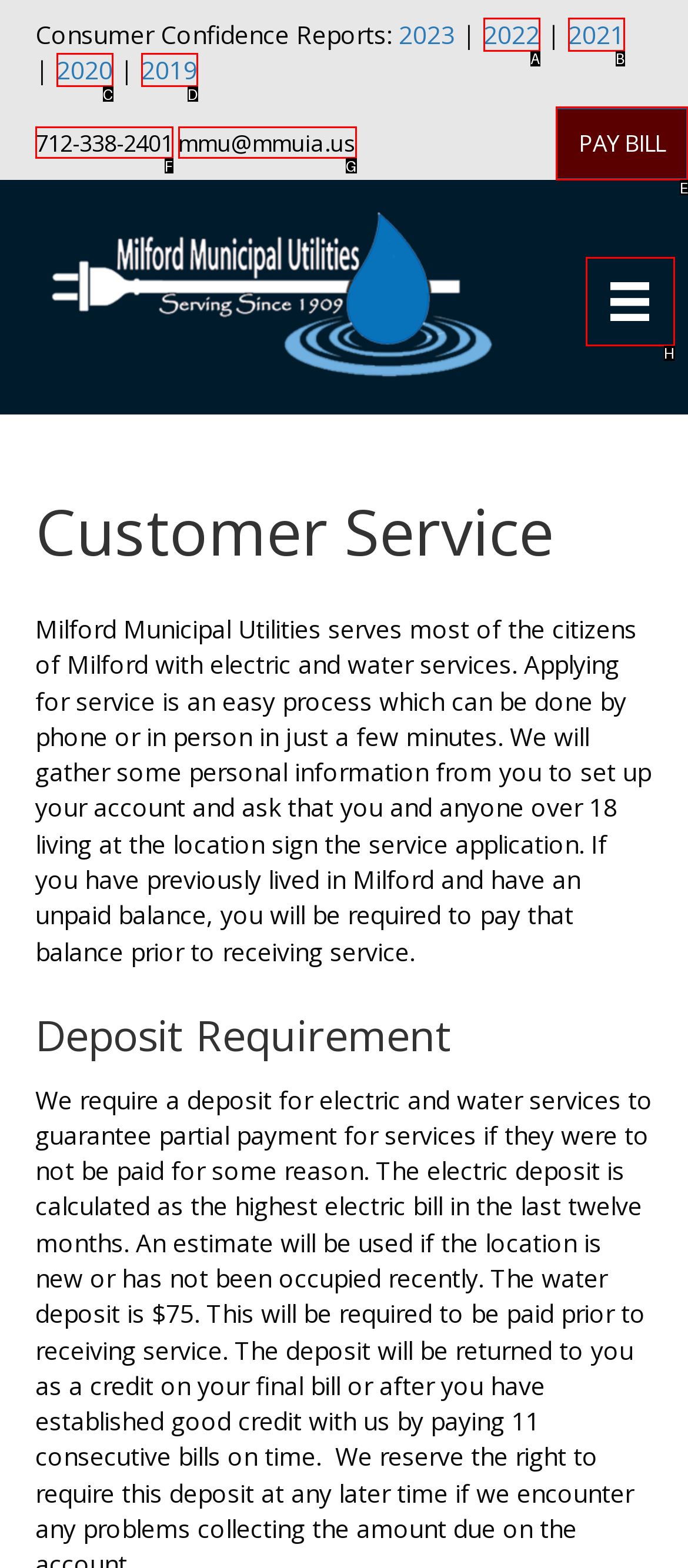Determine which HTML element to click on in order to complete the action: Click the PAY BILL link.
Reply with the letter of the selected option.

E